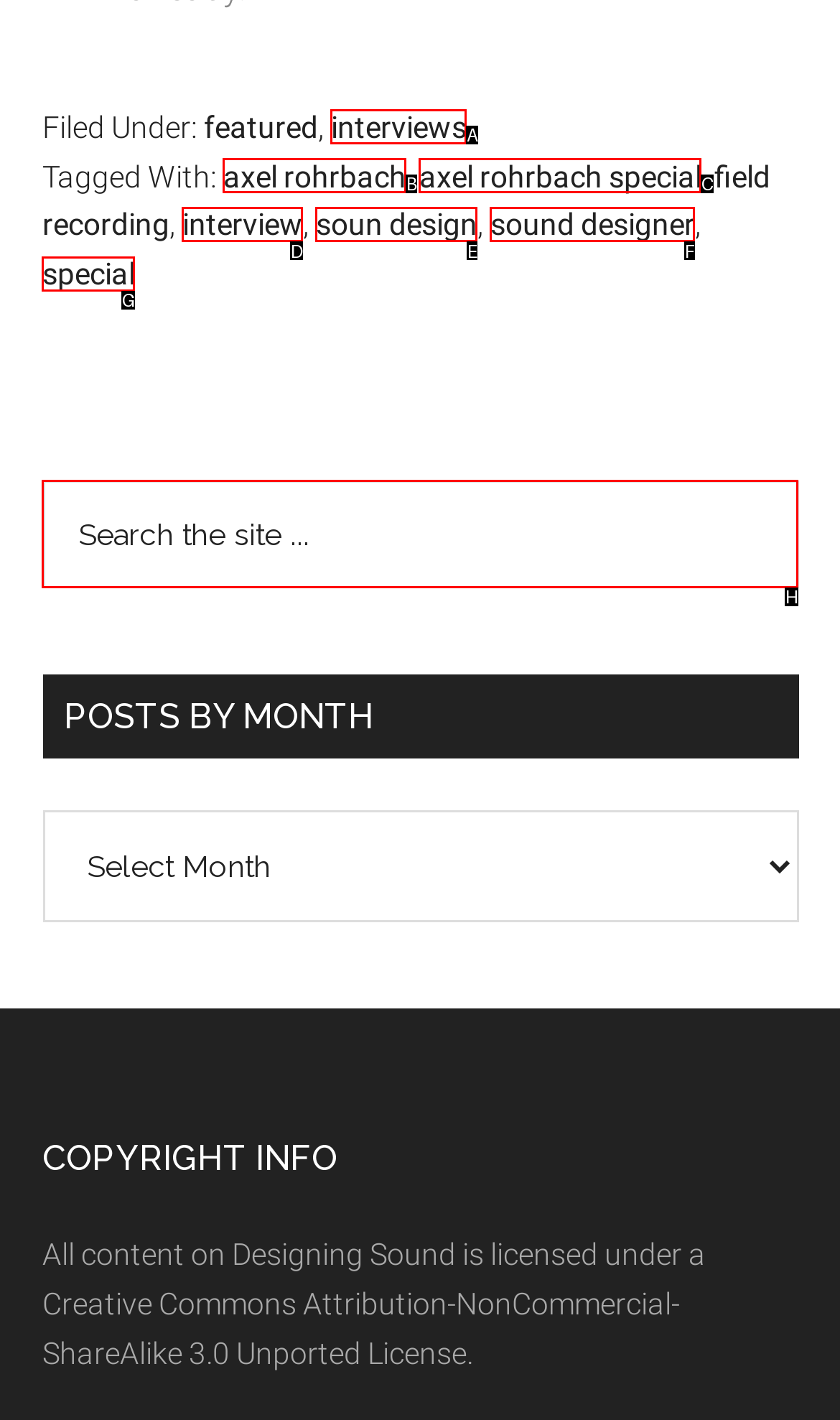Match the element description to one of the options: News
Respond with the corresponding option's letter.

None